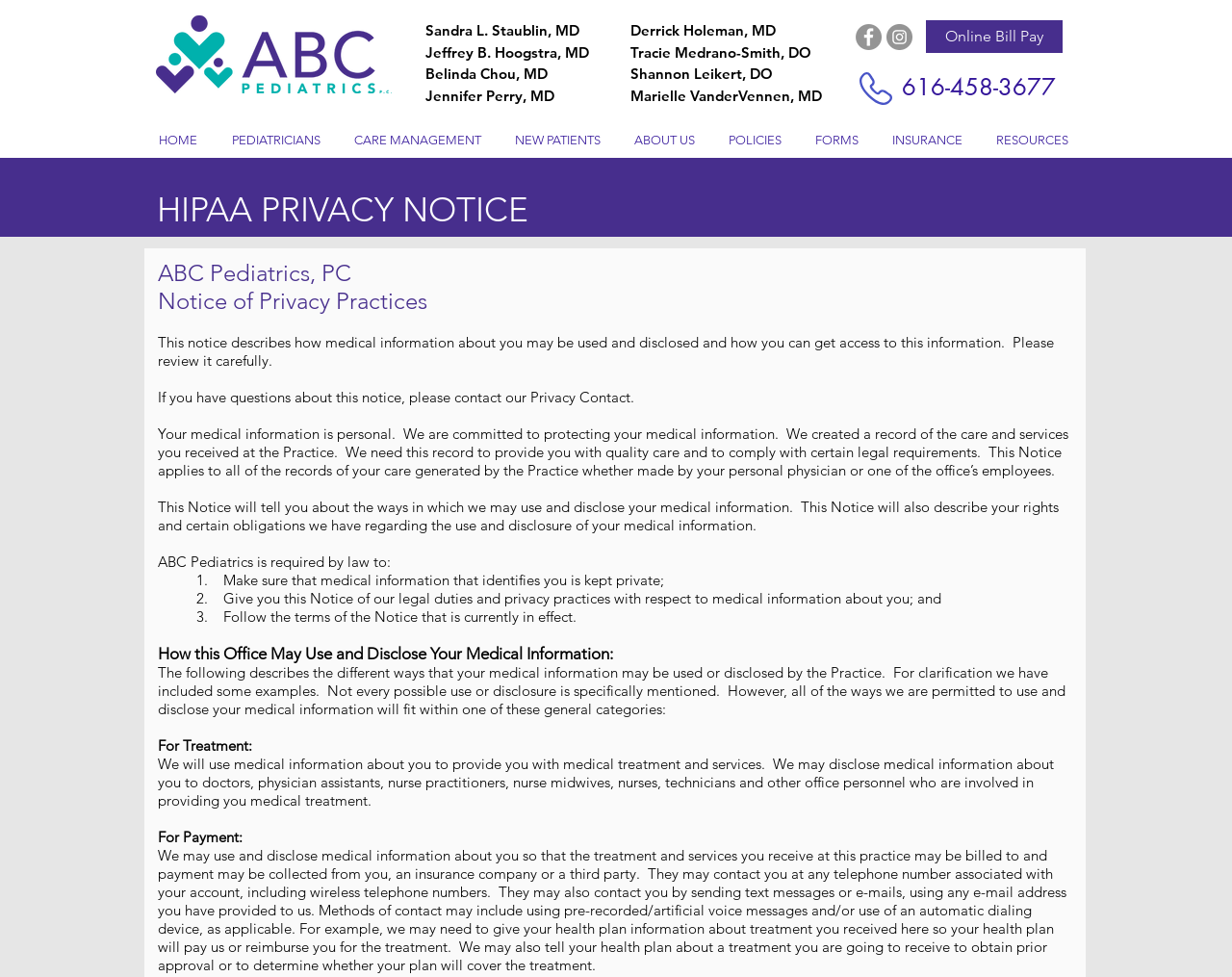Predict the bounding box coordinates of the UI element that matches this description: "NEW PATIENTS". The coordinates should be in the format [left, top, right, bottom] with each value between 0 and 1.

[0.406, 0.126, 0.503, 0.161]